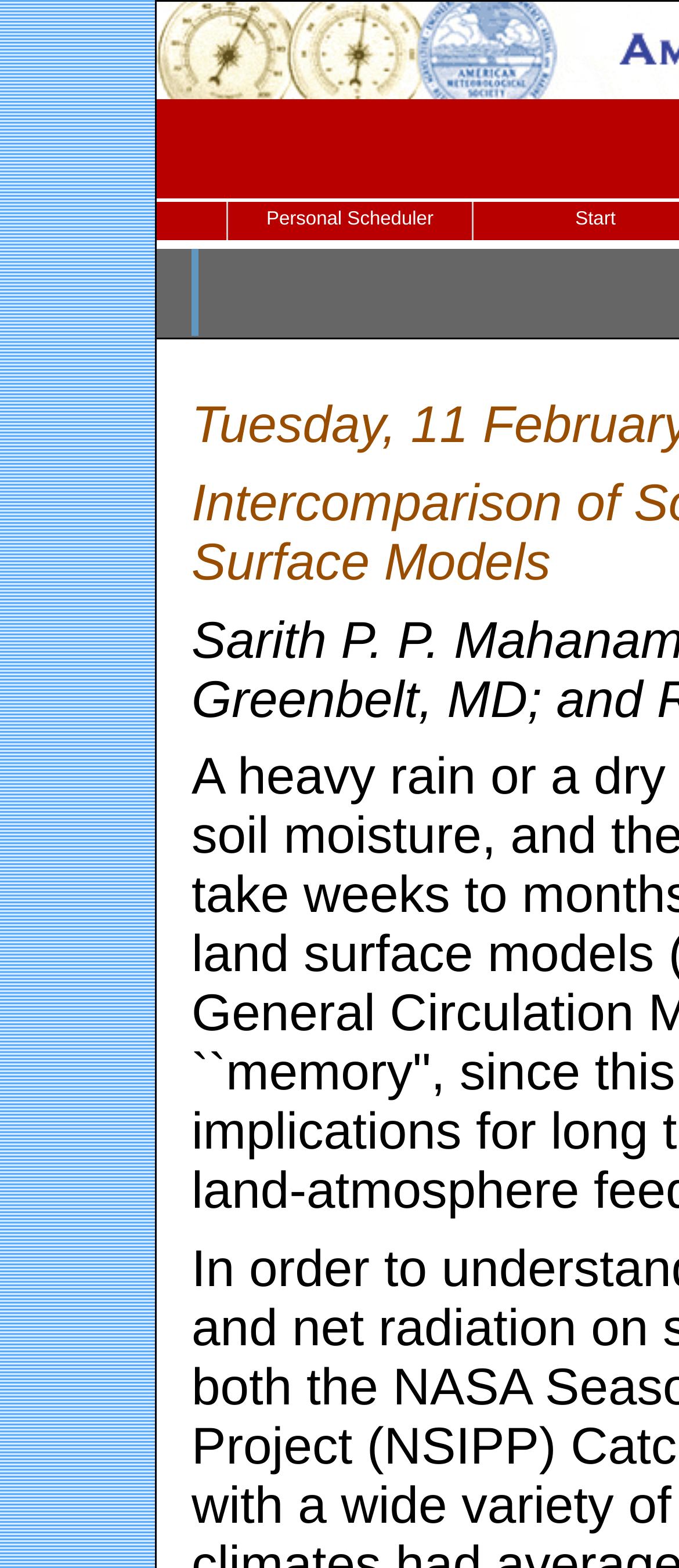Find the bounding box coordinates for the HTML element described as: "Personal Scheduler". The coordinates should consist of four float values between 0 and 1, i.e., [left, top, right, bottom].

[0.336, 0.095, 0.695, 0.12]